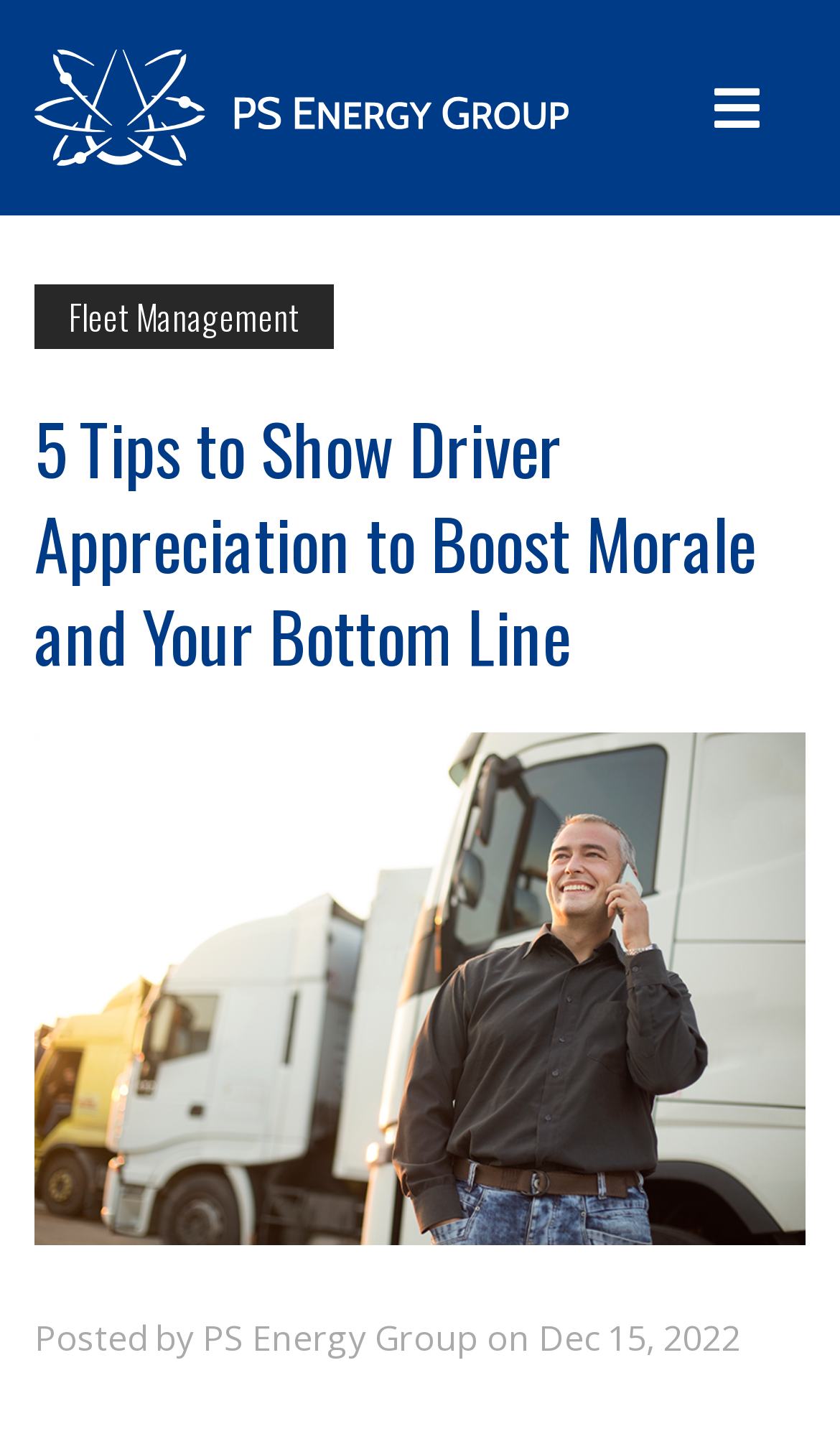What is the name of the company posting the article?
Based on the content of the image, thoroughly explain and answer the question.

By looking at the webpage, I can see that the article is posted by PS Energy Group, which is mentioned in the text 'Posted by PS Energy Group on'.